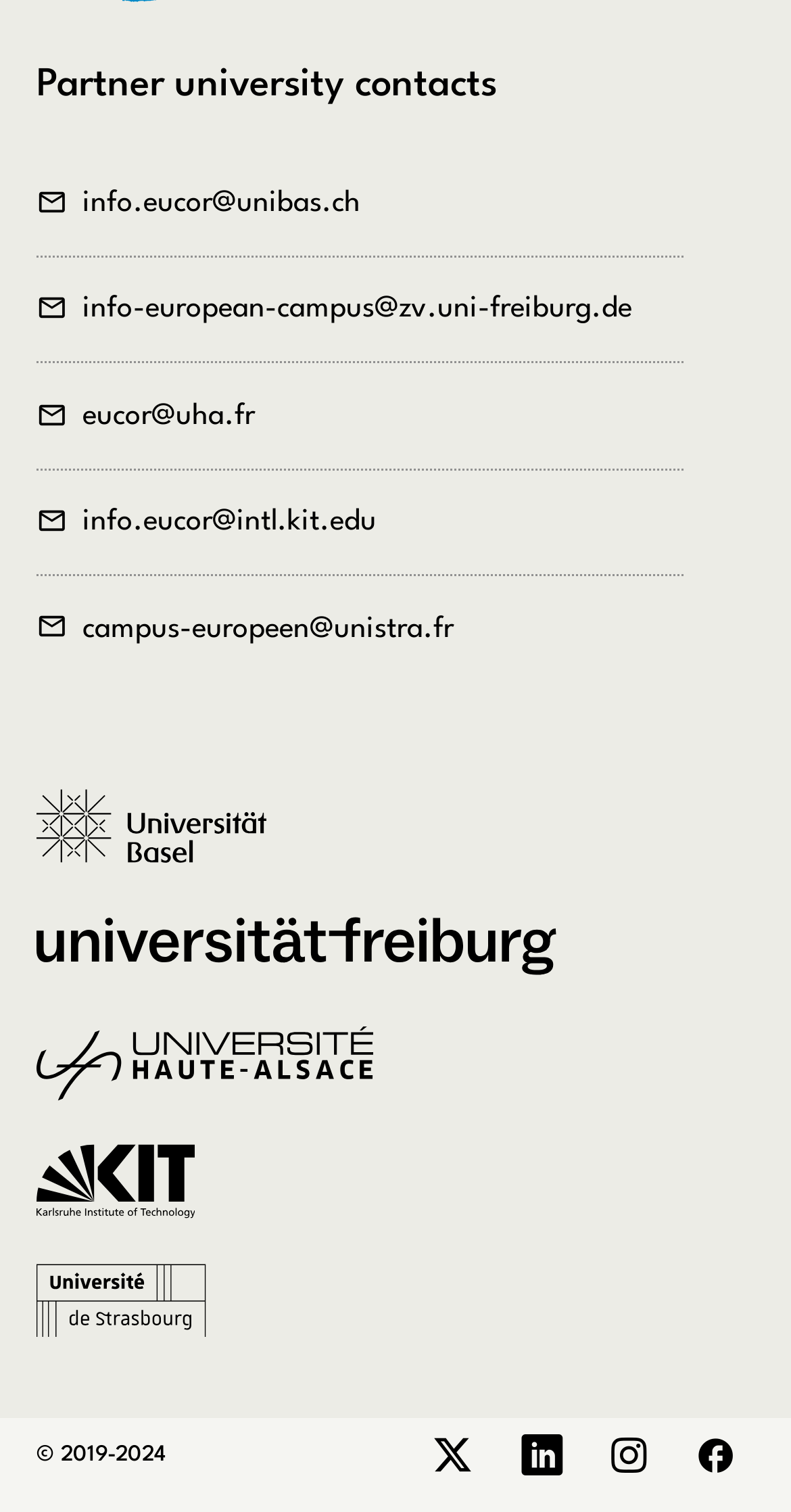Given the element description: "Twitter", predict the bounding box coordinates of the UI element it refers to, using four float numbers between 0 and 1, i.e., [left, top, right, bottom].

[0.523, 0.938, 0.621, 0.989]